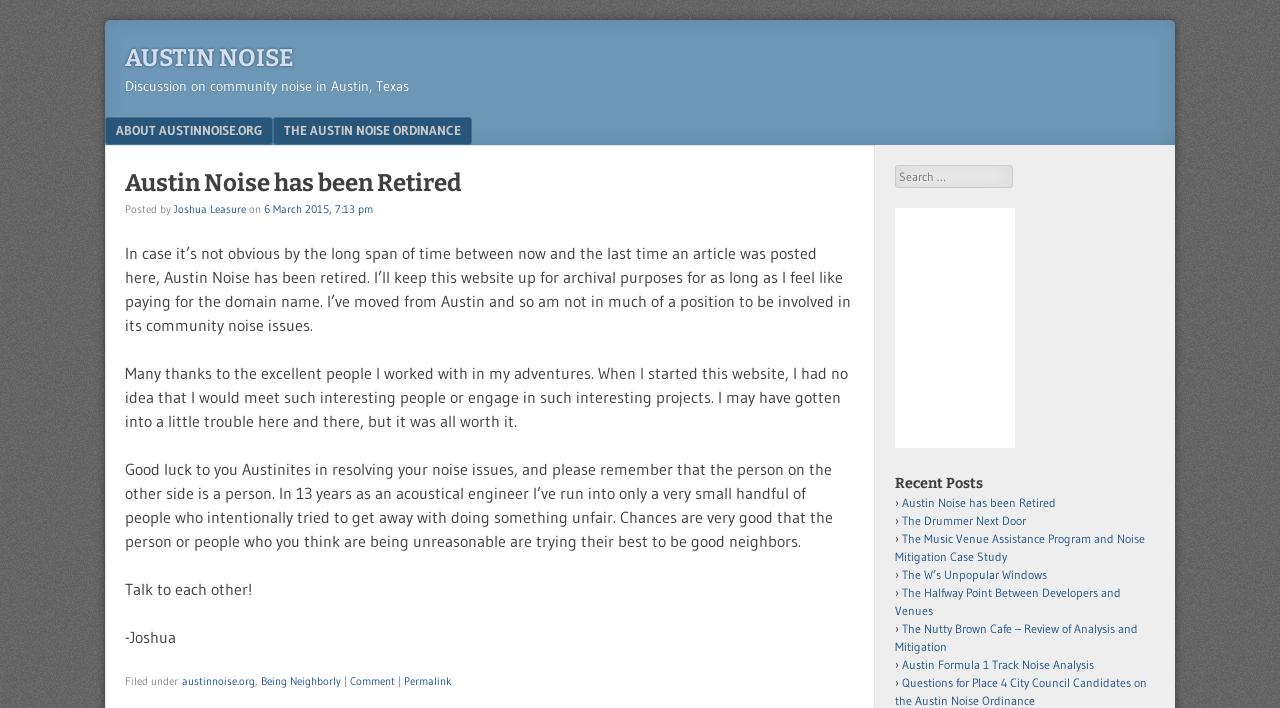Please mark the bounding box coordinates of the area that should be clicked to carry out the instruction: "Click the 'AUSTIN NOISE' link".

[0.098, 0.062, 0.23, 0.102]